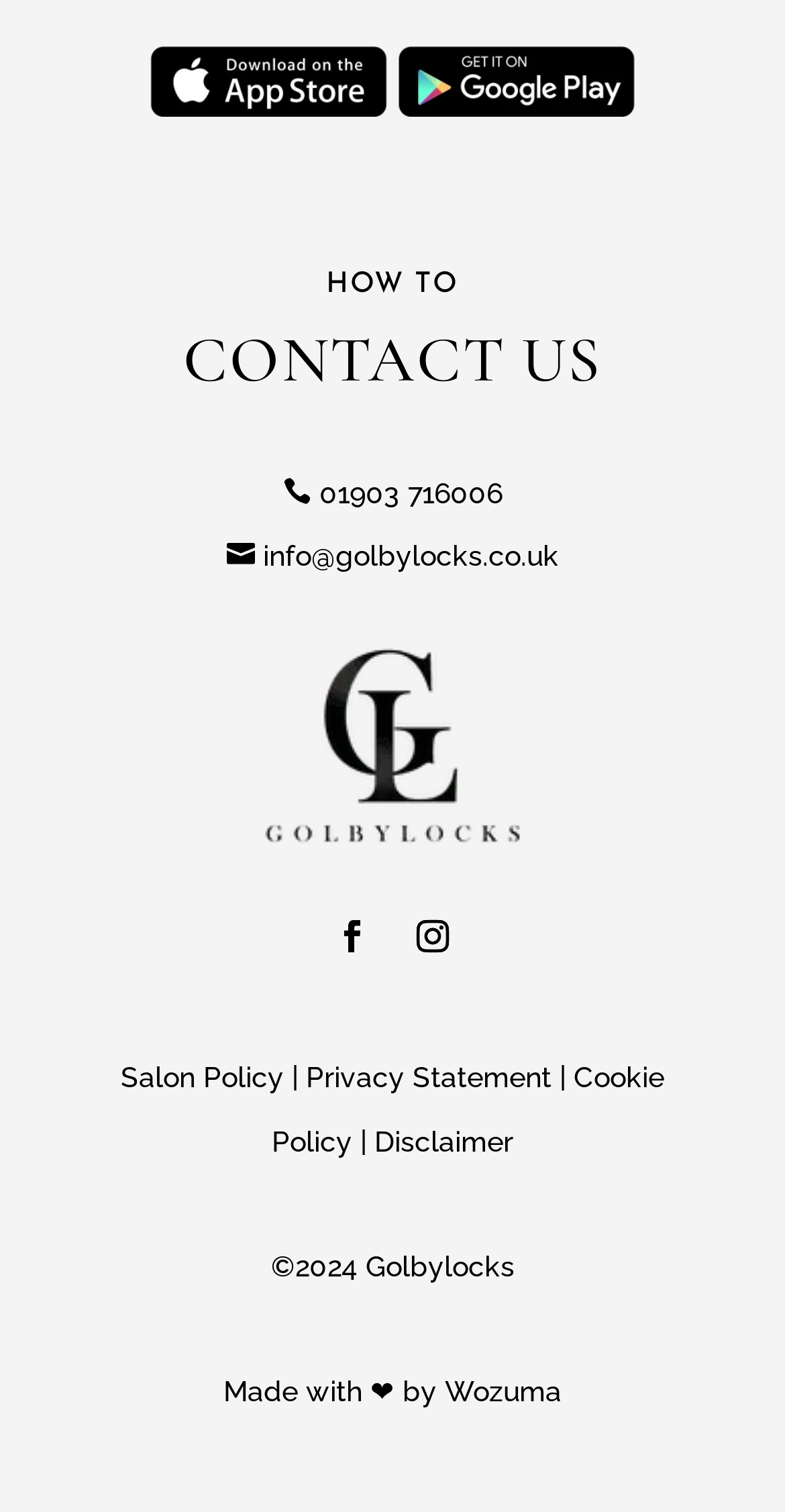What is the loyalty feature of the Golbylocks app?
Can you provide a detailed and comprehensive answer to the question?

I inferred the loyalty feature by reading the static text element with ID 367, which mentions tracking loyalty points as one of the app's features.